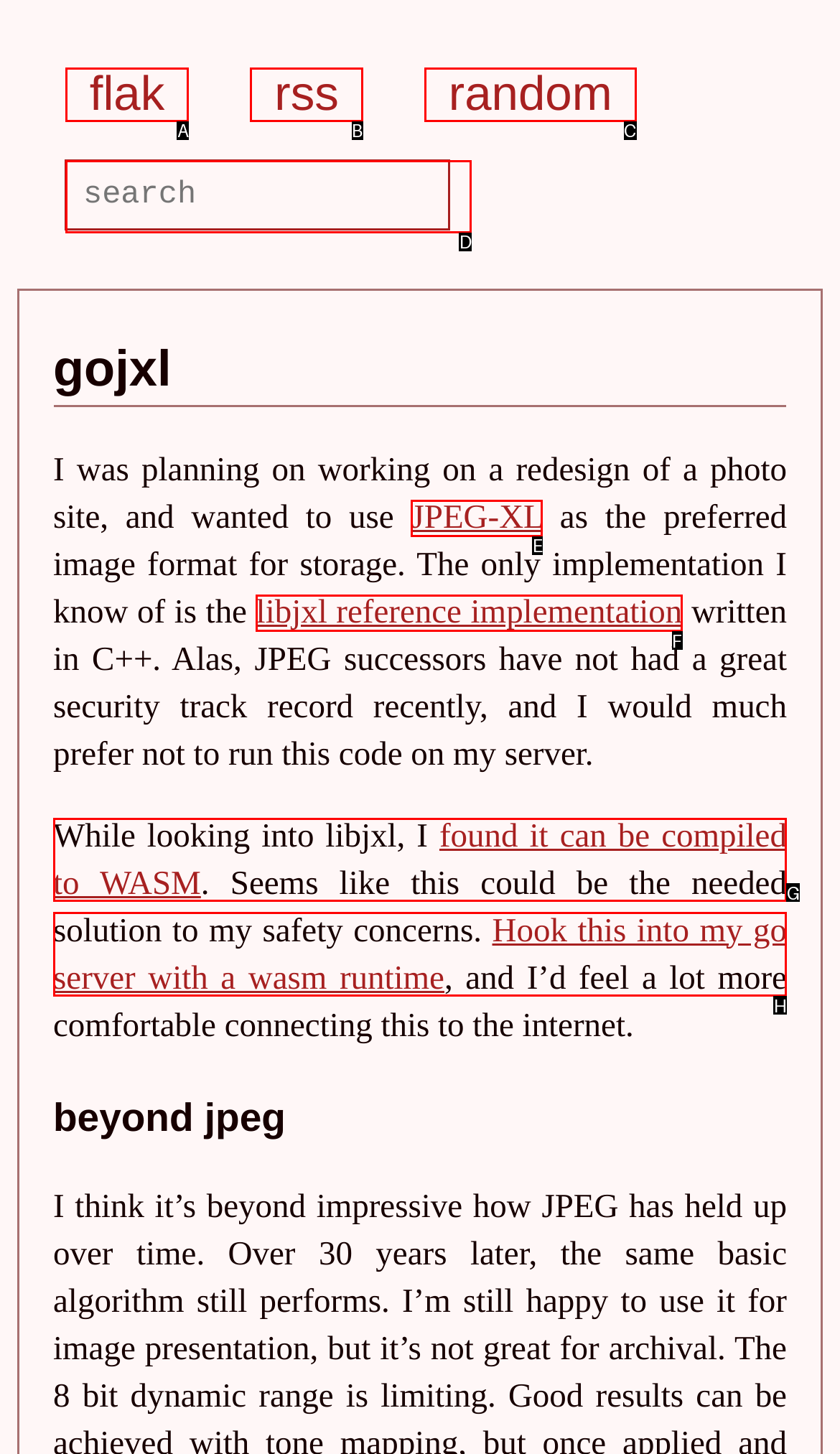Select the HTML element that should be clicked to accomplish the task: visit JPEG-XL page Reply with the corresponding letter of the option.

E